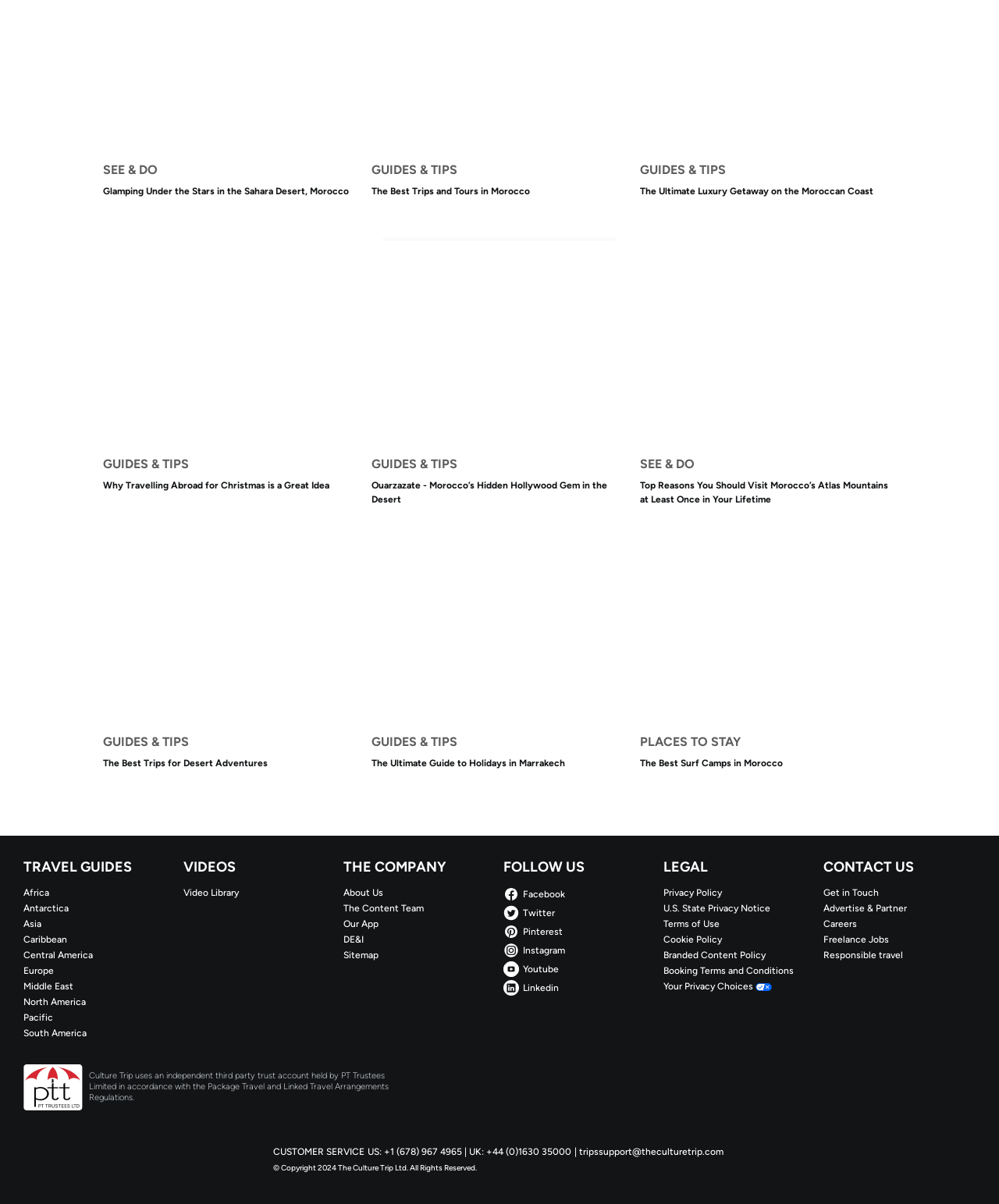Give a one-word or phrase response to the following question: What is the purpose of the 'TRAVEL GUIDES' section?

To provide travel guides